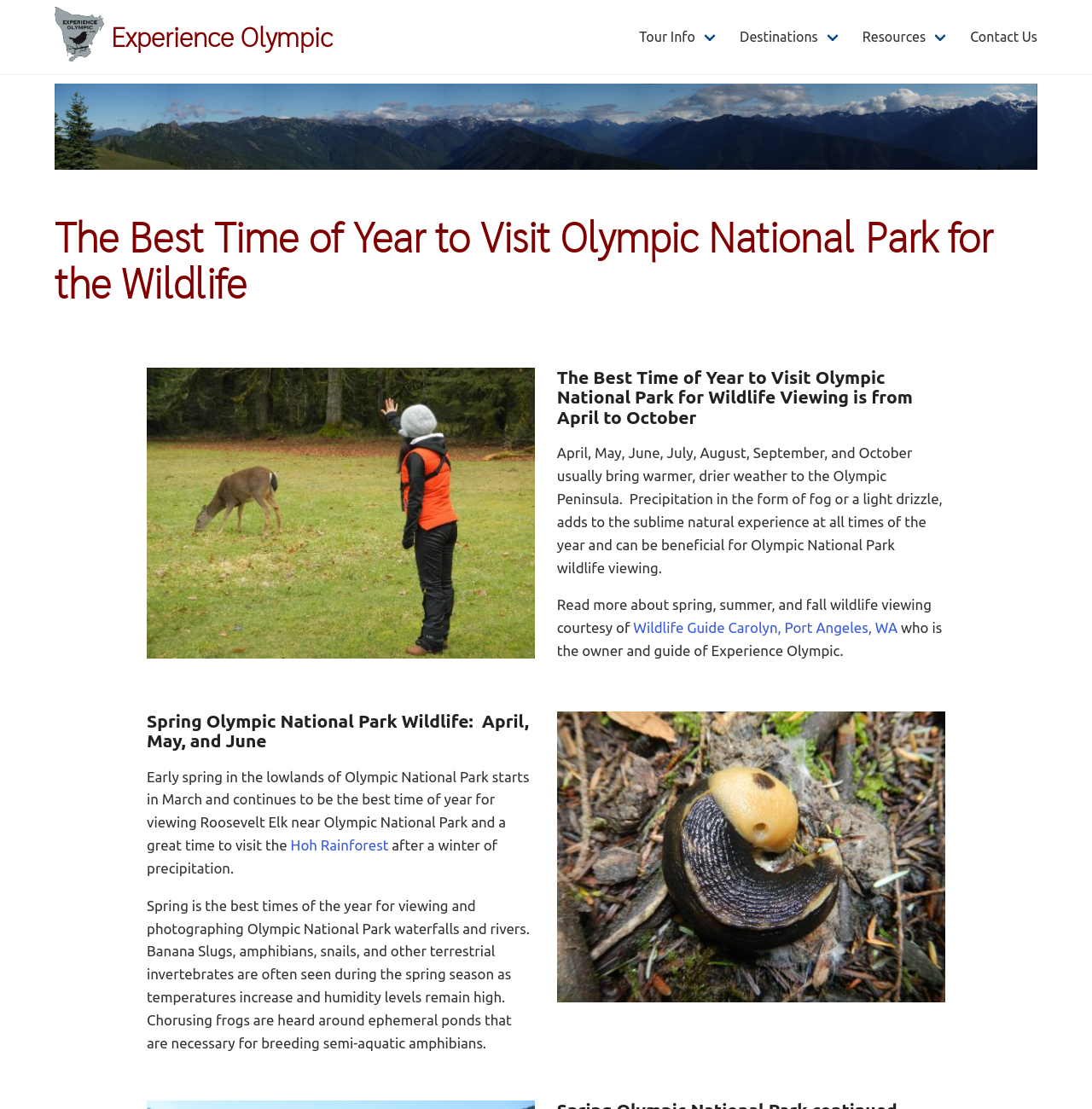What is the best time of year to visit Olympic National Park for wildlife viewing?
Please use the image to provide a one-word or short phrase answer.

April to October